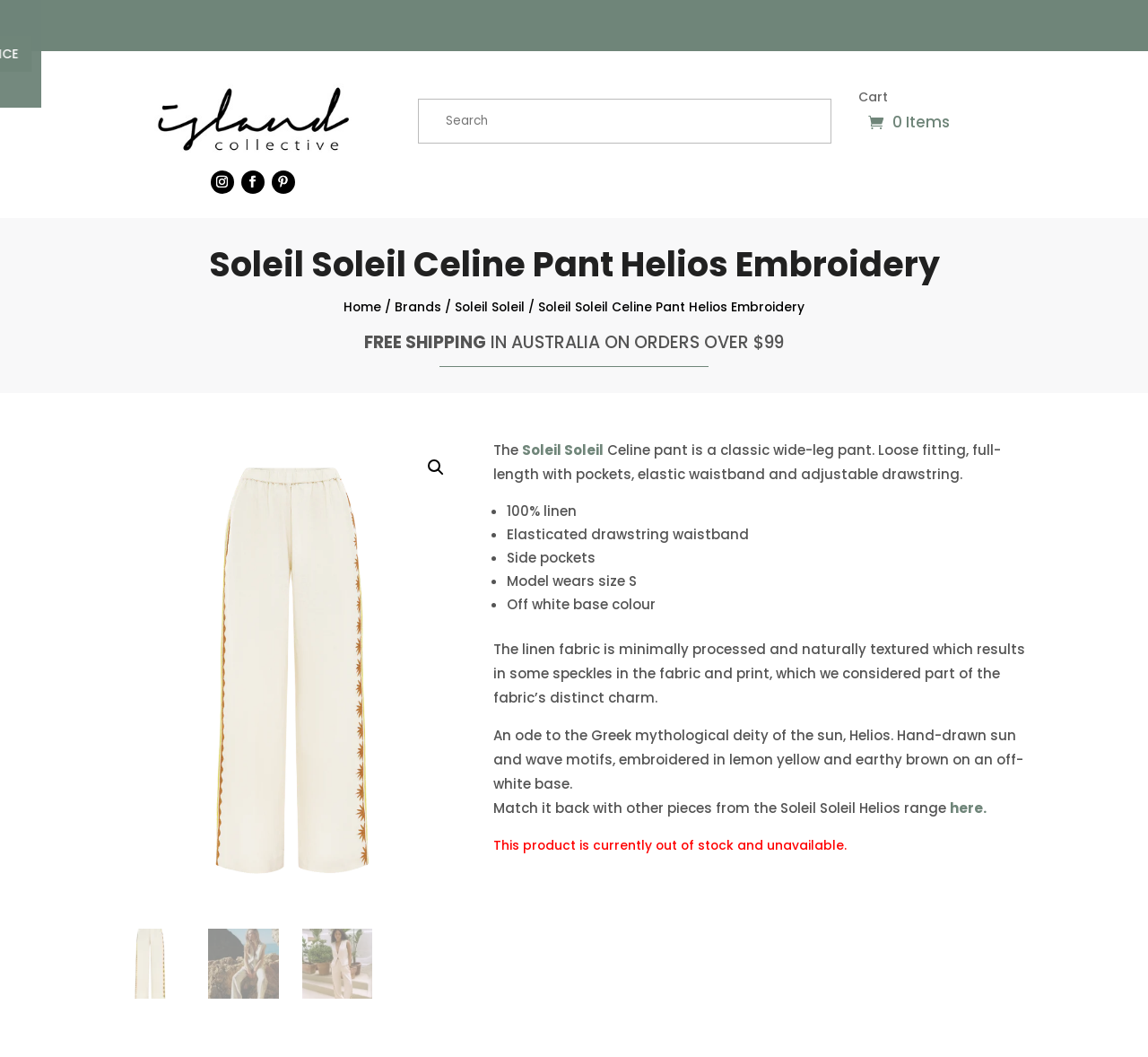Using a single word or phrase, answer the following question: 
Is the Celine pant currently in stock?

No